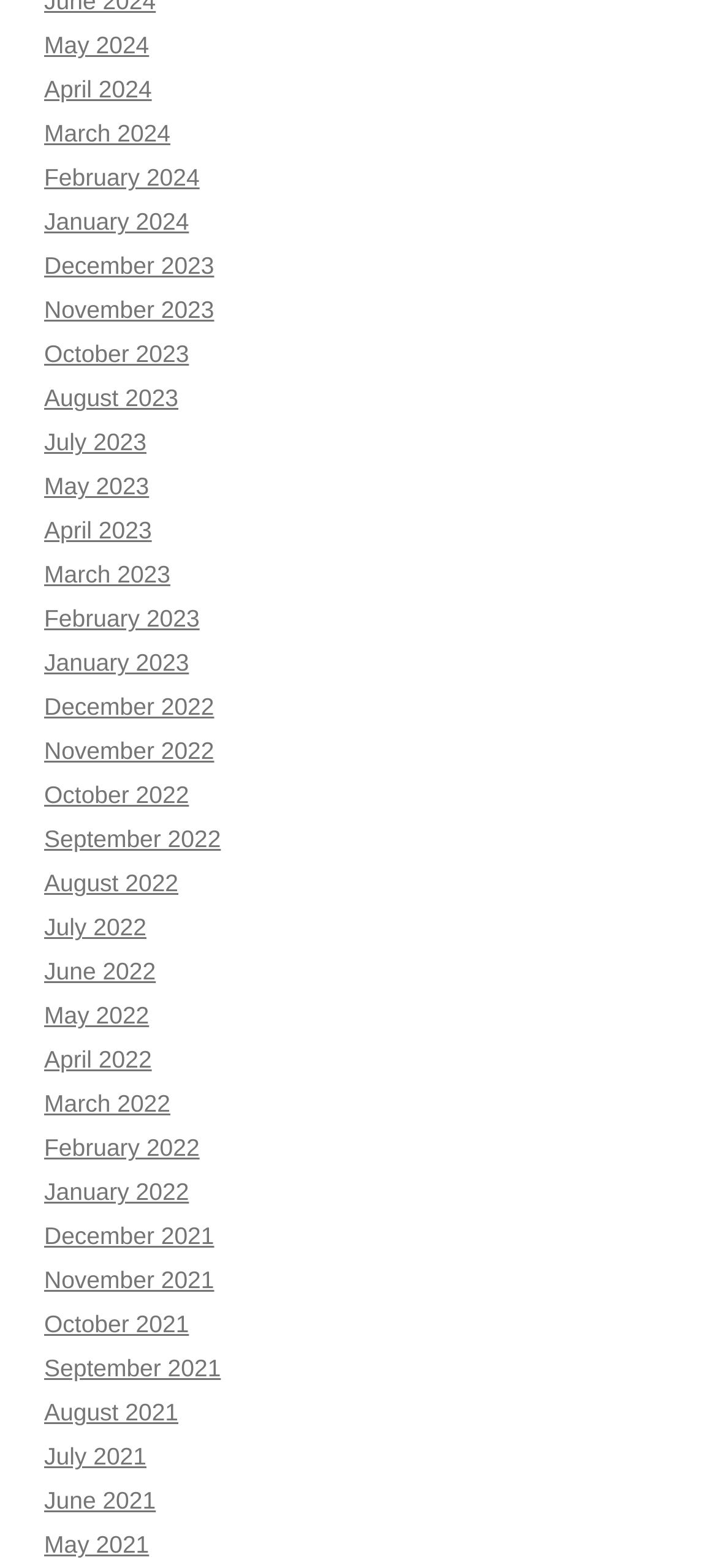Indicate the bounding box coordinates of the element that needs to be clicked to satisfy the following instruction: "View May 2024". The coordinates should be four float numbers between 0 and 1, i.e., [left, top, right, bottom].

[0.062, 0.02, 0.208, 0.038]